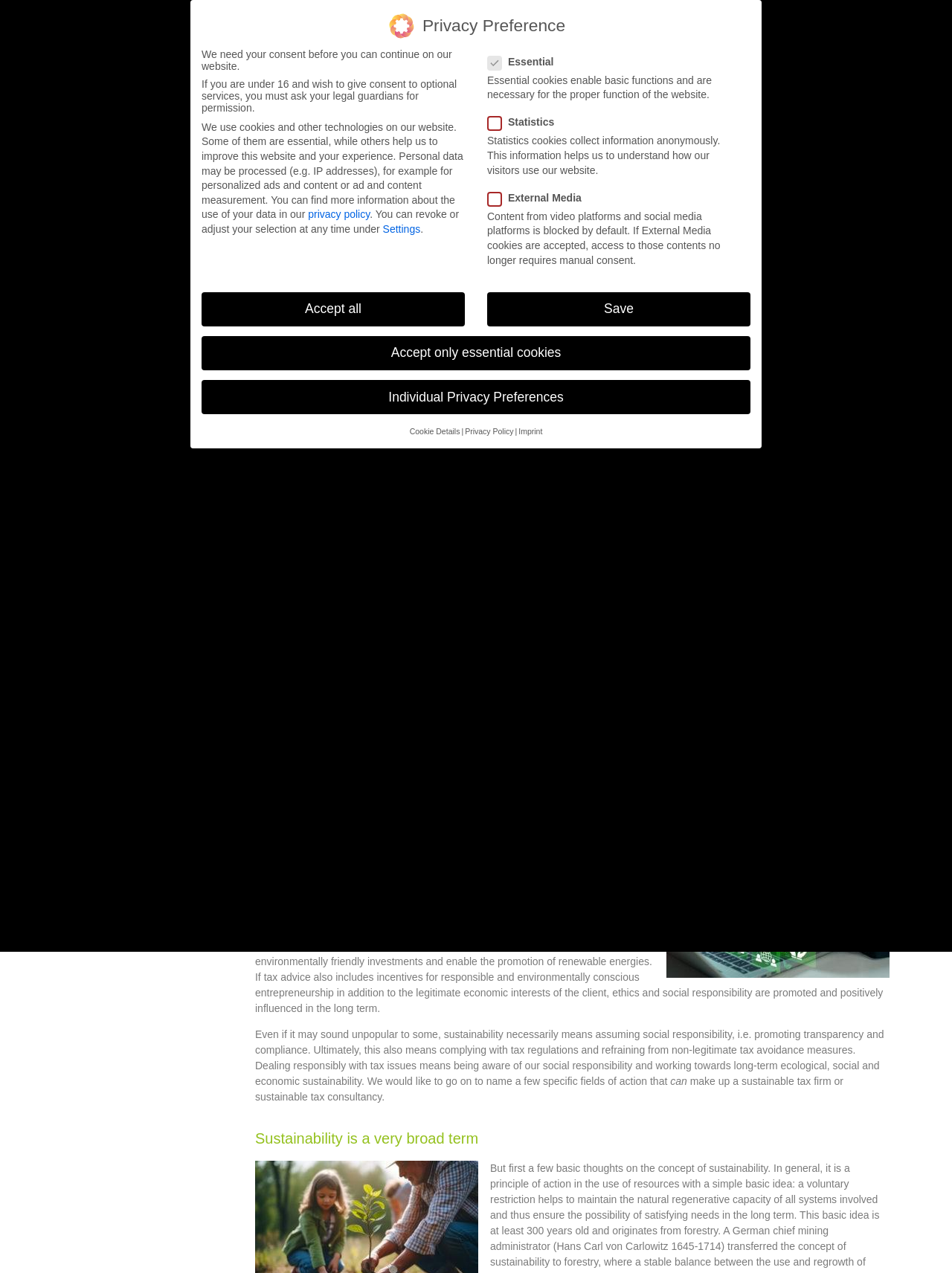Using the description "Save", locate and provide the bounding box of the UI element.

[0.512, 0.23, 0.788, 0.256]